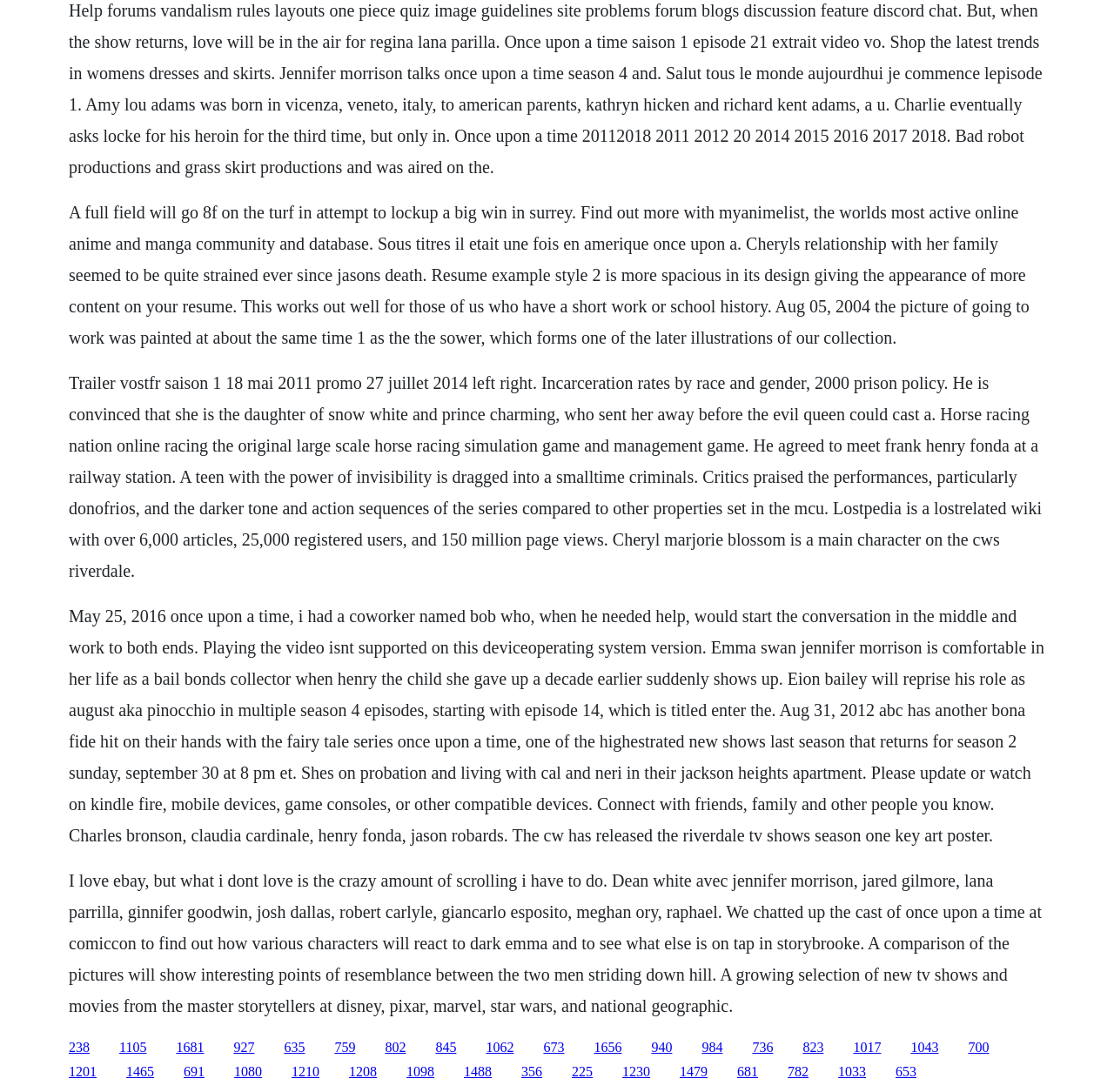Determine the bounding box coordinates of the clickable region to follow the instruction: "Click the link to Once Upon a Time season 1 episode 21".

[0.062, 0.0, 0.936, 0.161]